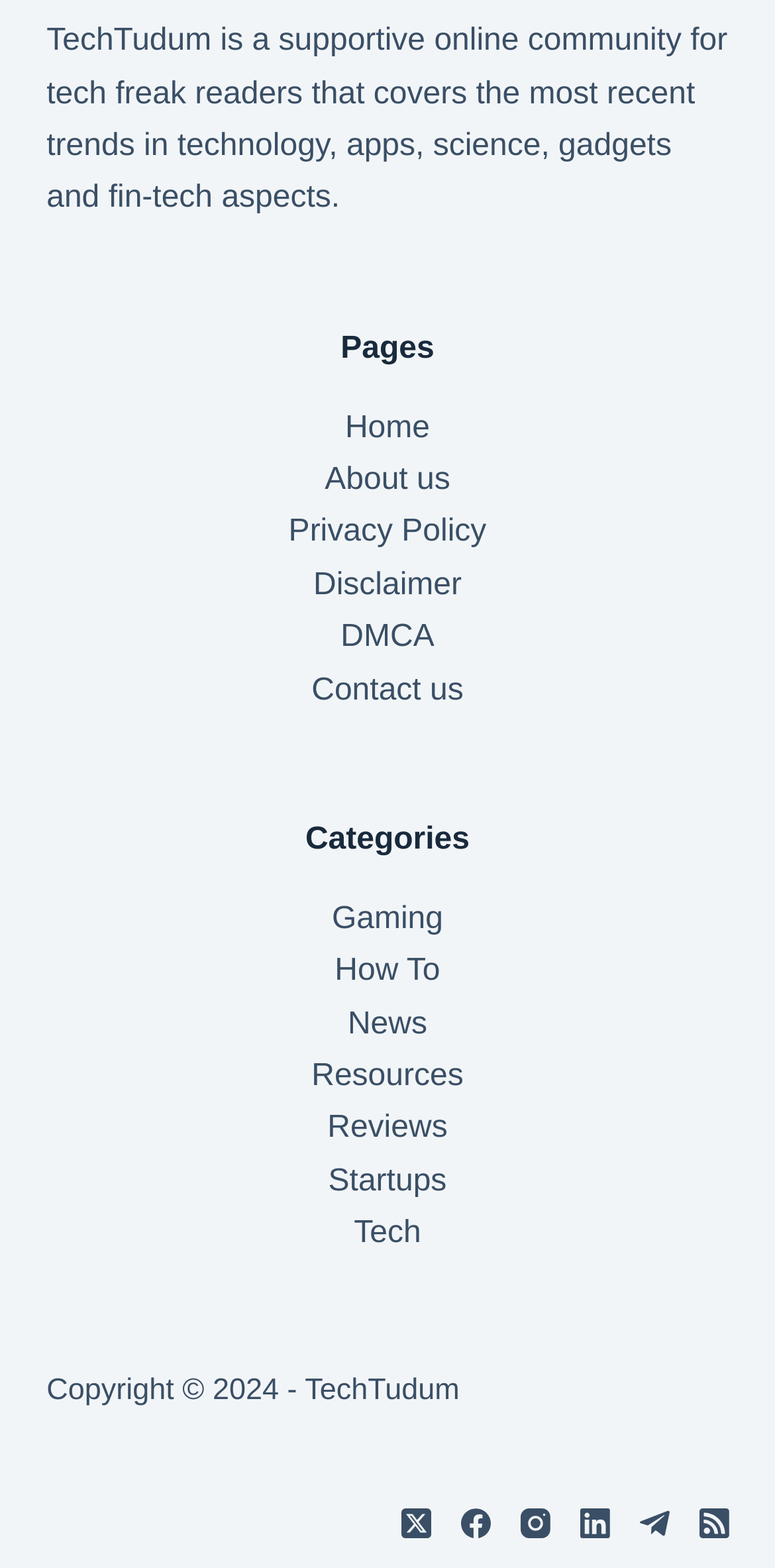Provide a brief response to the question below using a single word or phrase: 
What is the copyright year of the website?

2024